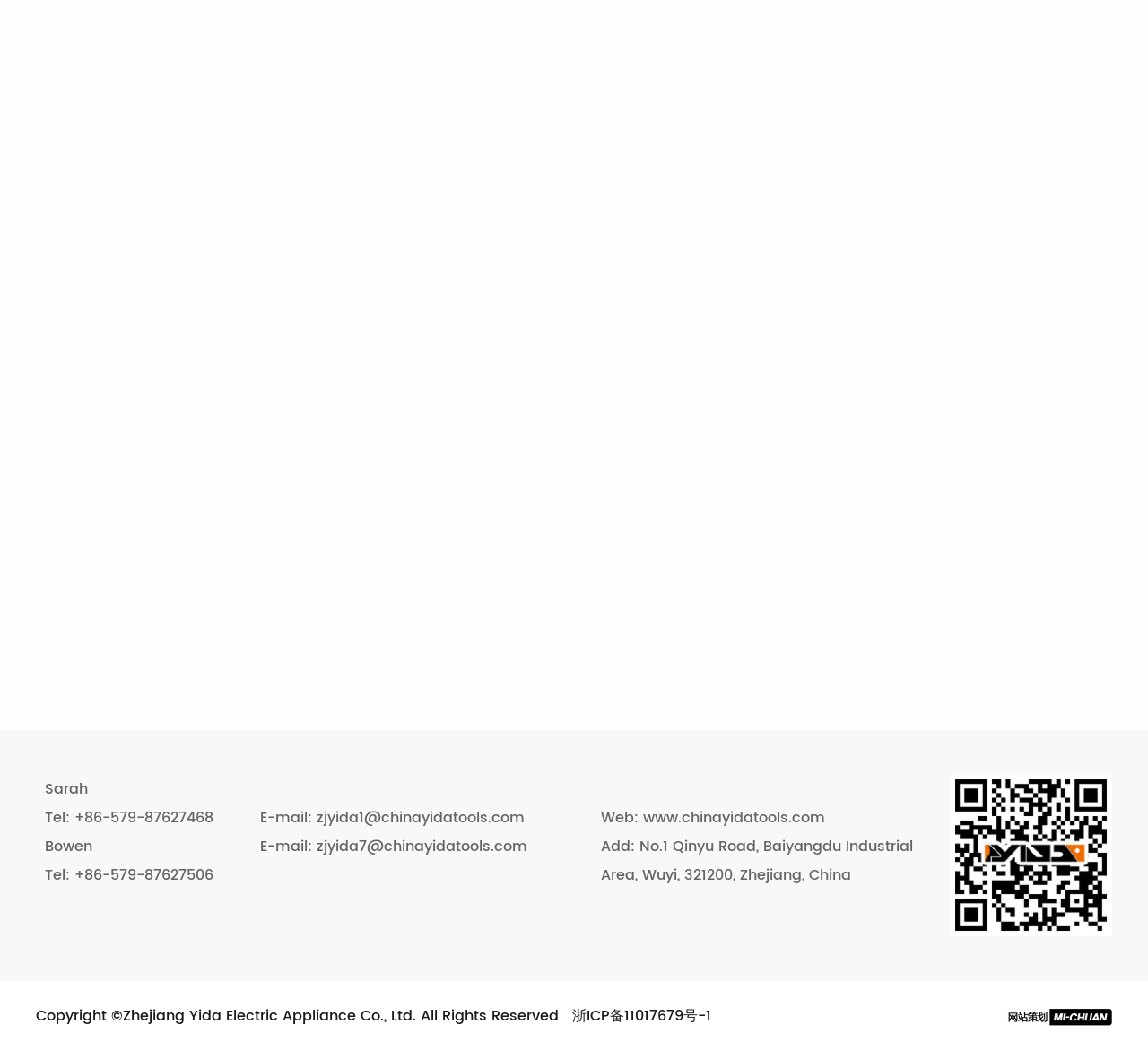What is the copyright information of the webpage?
Please use the image to deliver a detailed and complete answer.

The webpage contains a footer section with copyright information. The copyright information is indicated by the StaticText element with the text 'Copyright ©Zhejiang Yida Electric Appliance Co., Ltd. All Rights Reserved'.